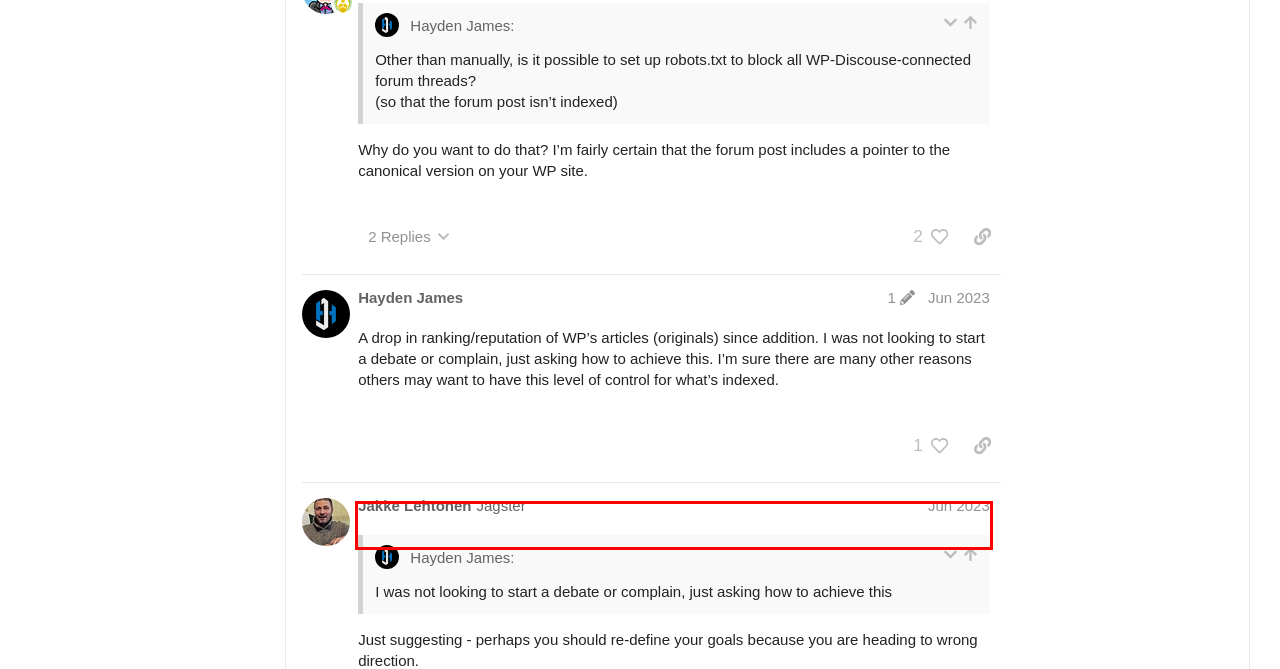You are given a webpage screenshot with a red bounding box around a UI element. Extract and generate the text inside this red bounding box.

There is a chance too where Google values your forum higher than wordpress. Then the solution in not trying block indexing, but fix that origin.